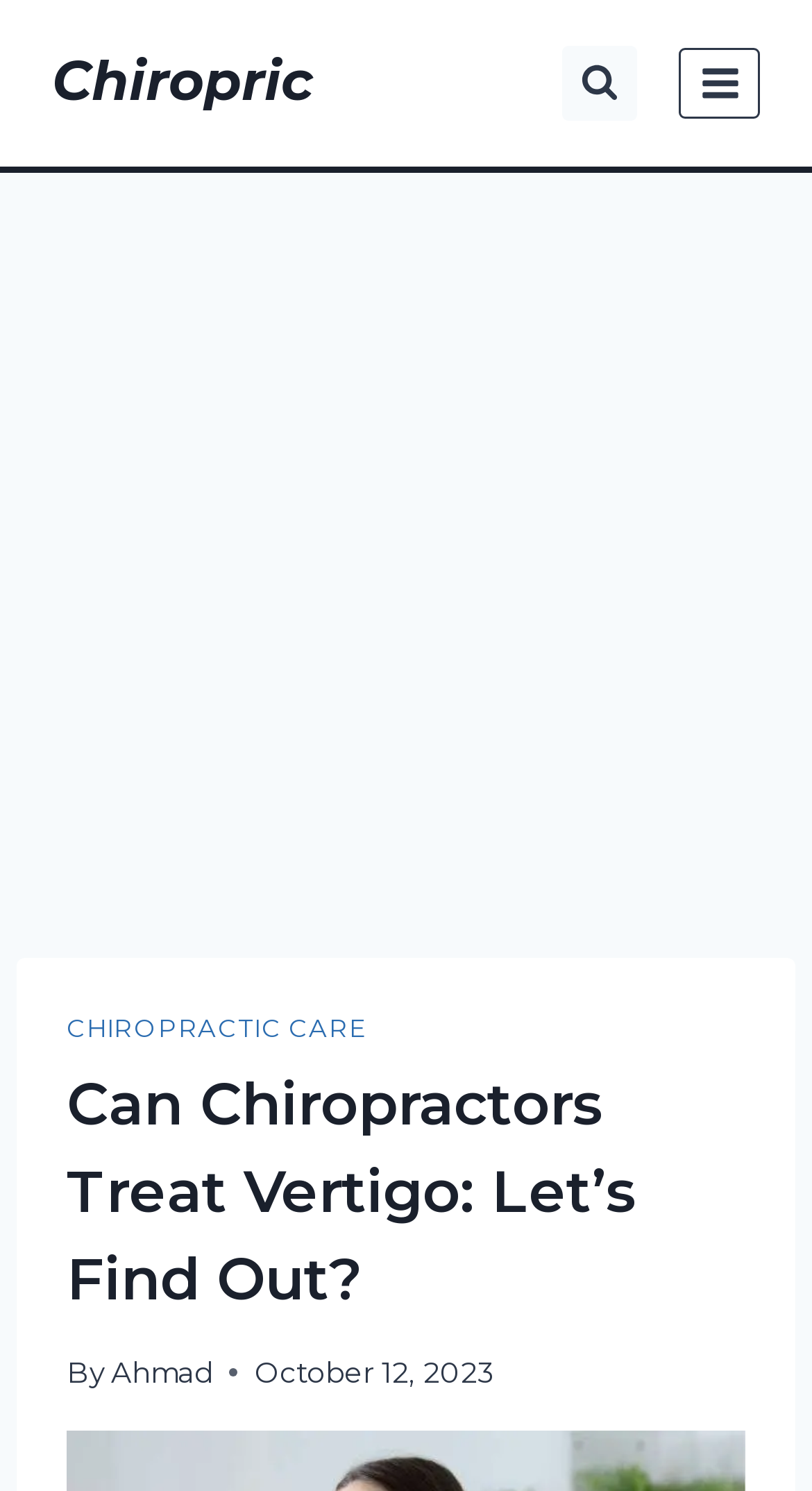Respond with a single word or phrase to the following question: What is the author of the article?

Ahmad